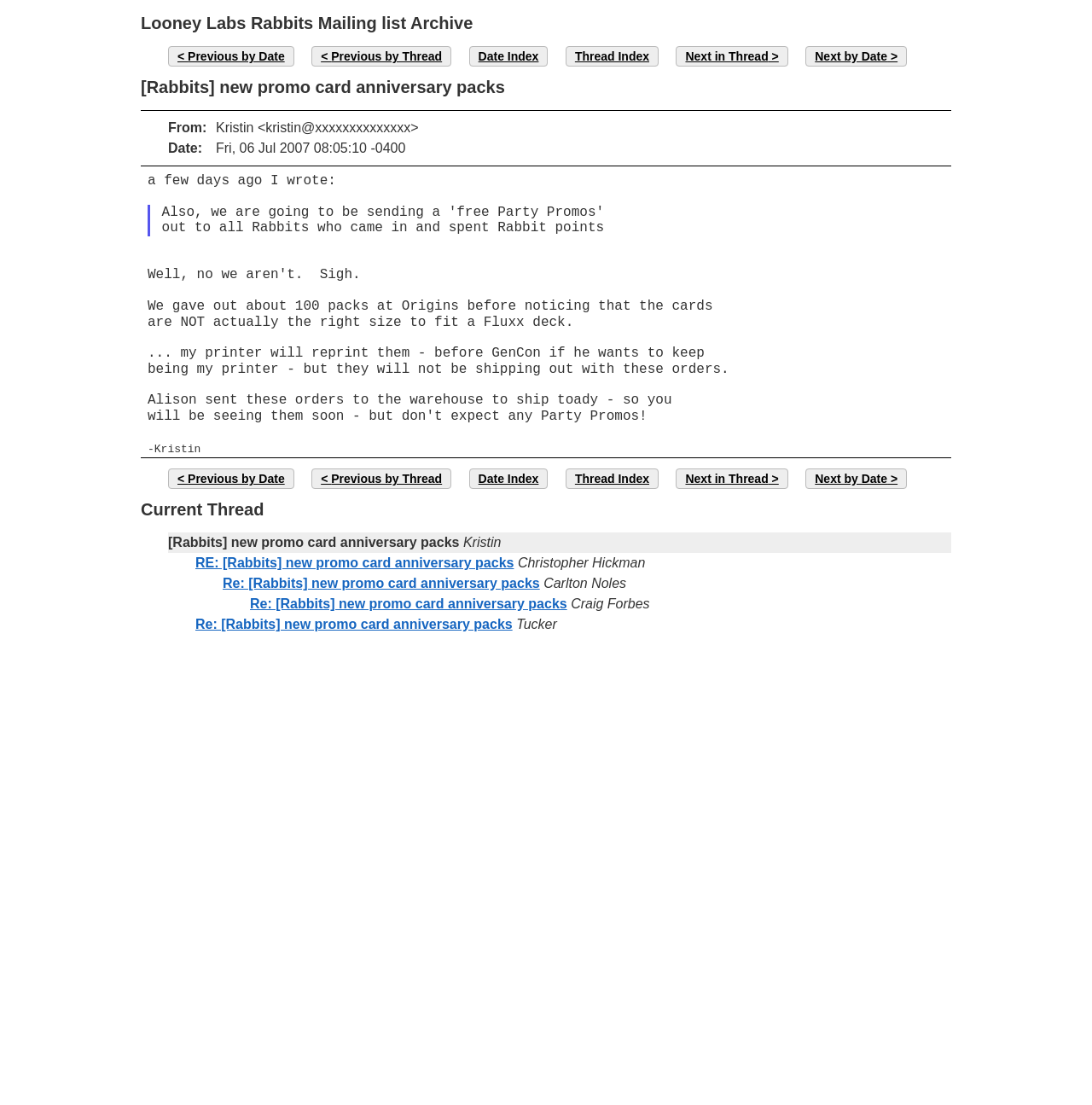Give a short answer using one word or phrase for the question:
How many links are there in the 'Current Thread' section?

4